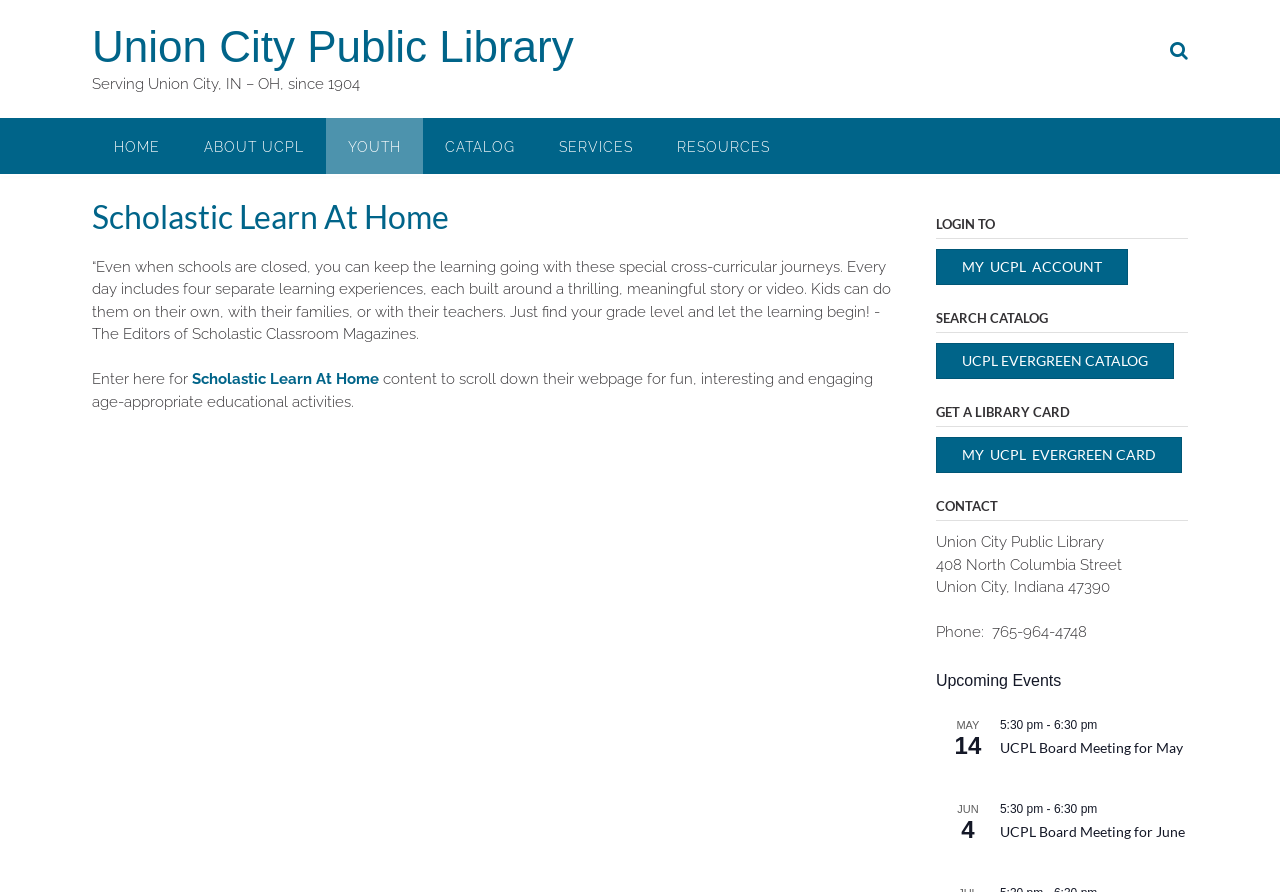Please respond to the question using a single word or phrase:
What is the date of the UCPL Board Meeting for May?

Not specified